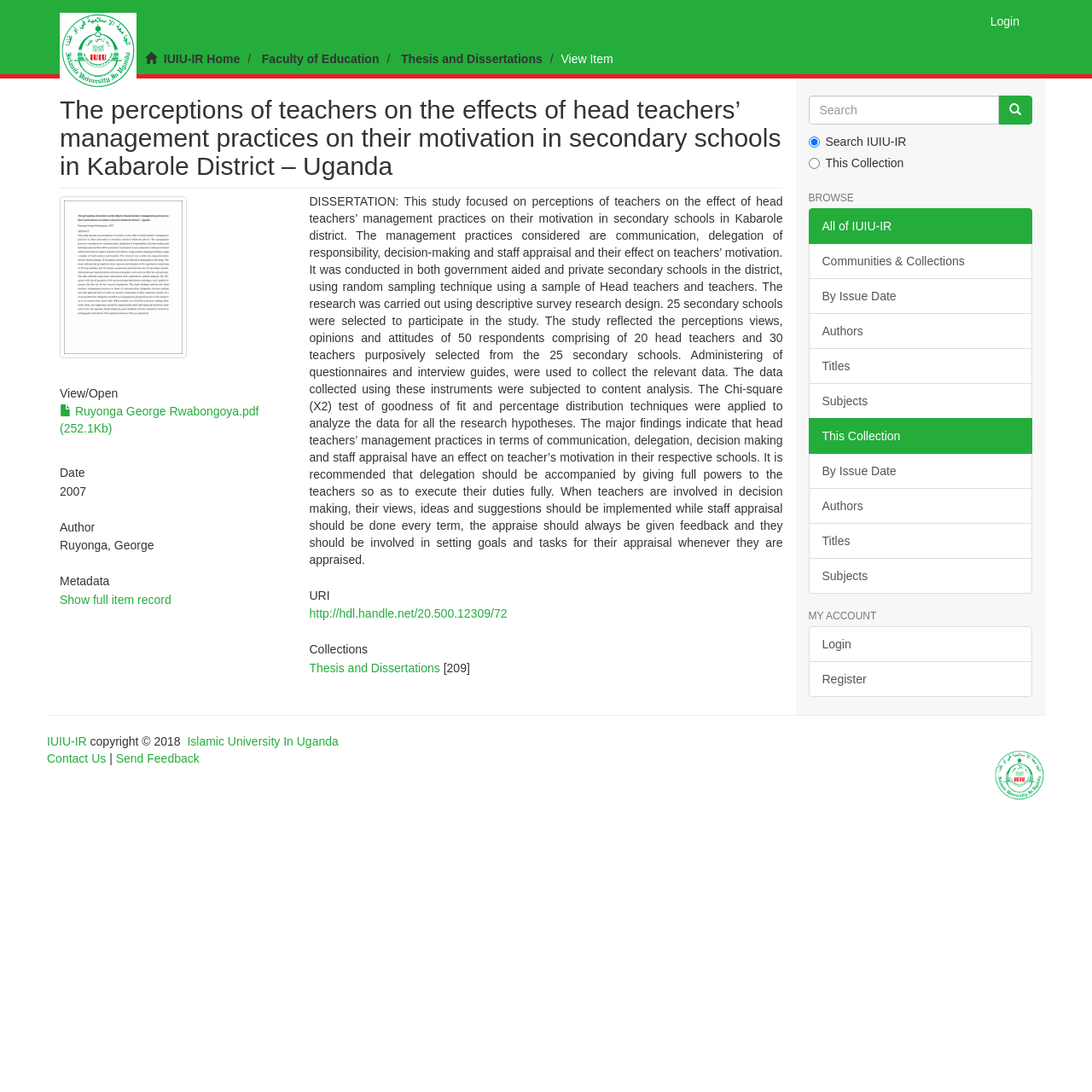Identify the bounding box of the UI element described as follows: "title="Islamic University of Uganda"". Provide the coordinates as four float numbers in the range of 0 to 1 [left, top, right, bottom].

[0.91, 0.703, 0.957, 0.715]